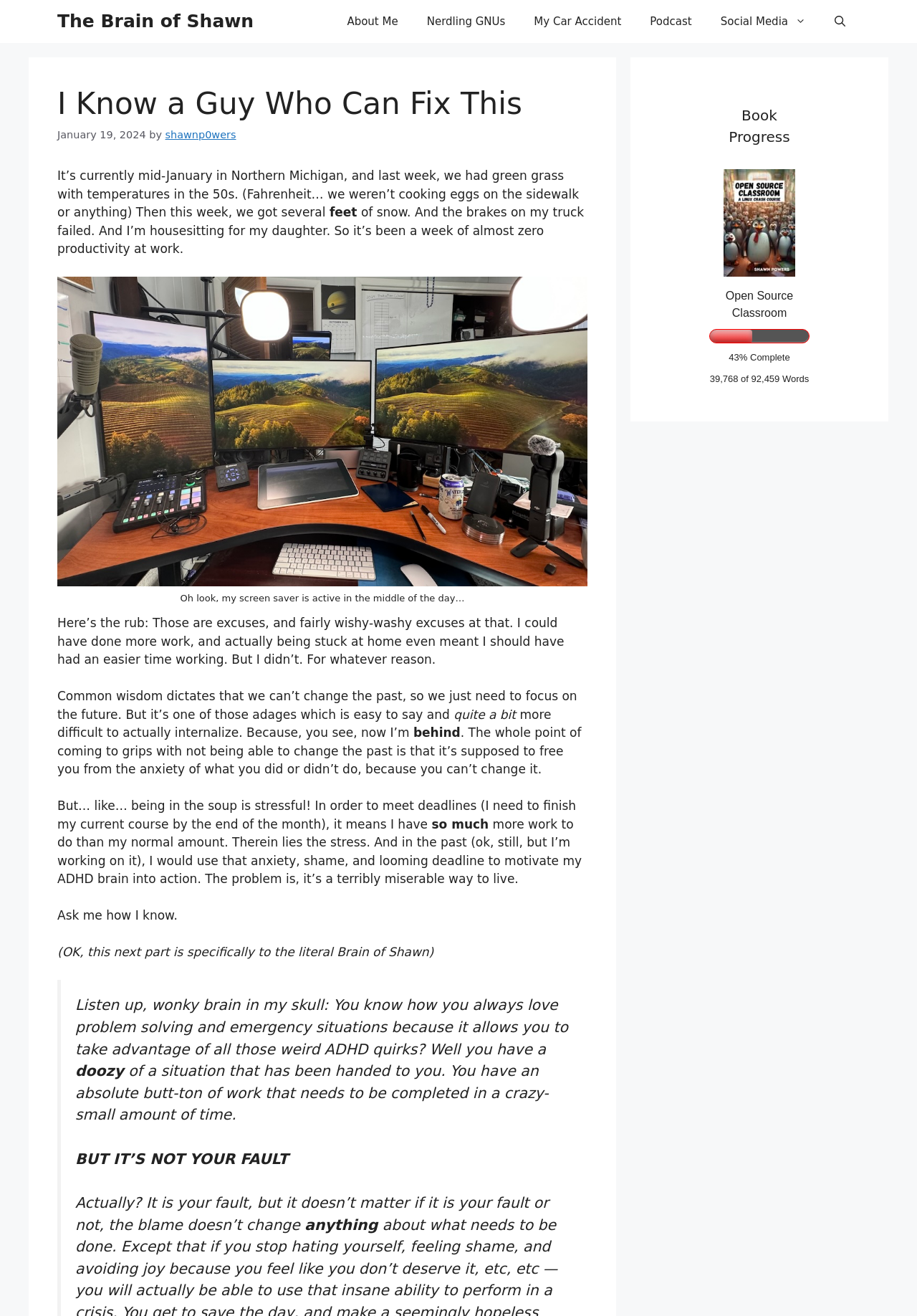Please mark the bounding box coordinates of the area that should be clicked to carry out the instruction: "Open search".

[0.895, 0.0, 0.938, 0.033]